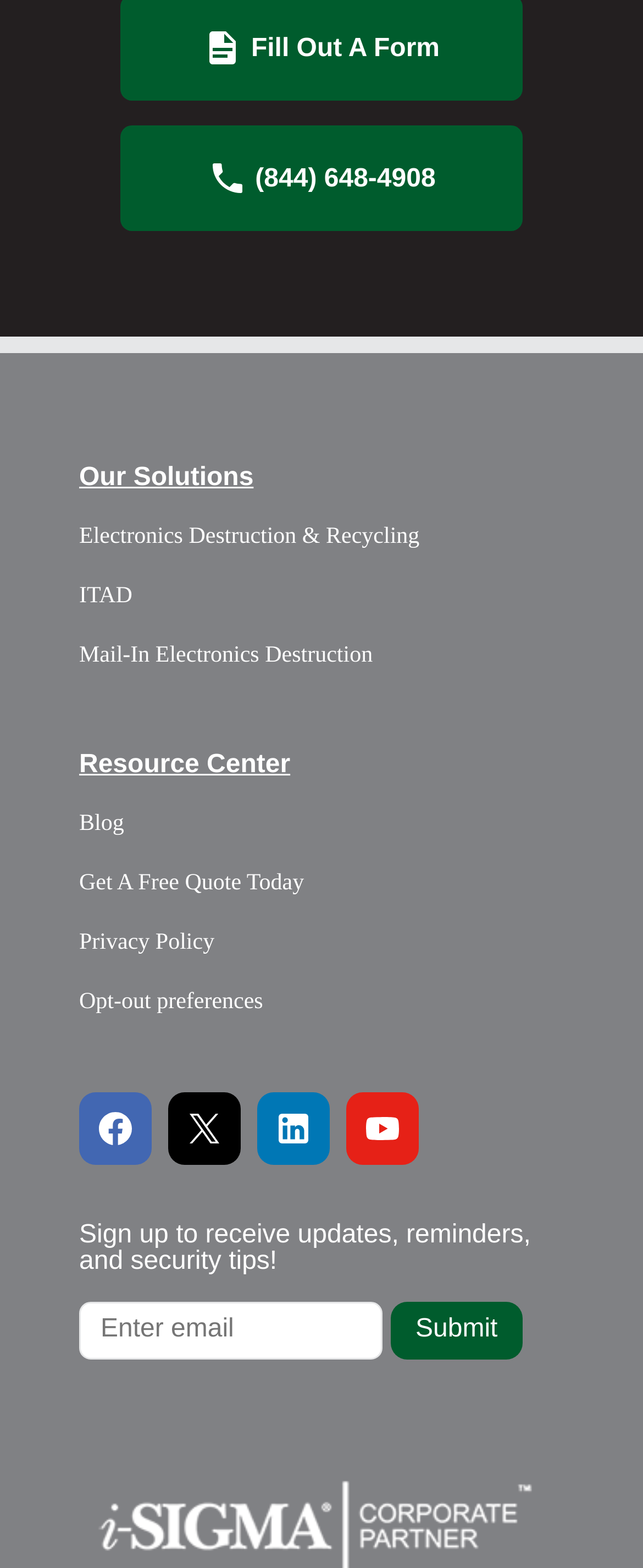Determine the bounding box coordinates for the clickable element required to fulfill the instruction: "Call the phone number". Provide the coordinates as four float numbers between 0 and 1, i.e., [left, top, right, bottom].

[0.188, 0.08, 0.812, 0.147]